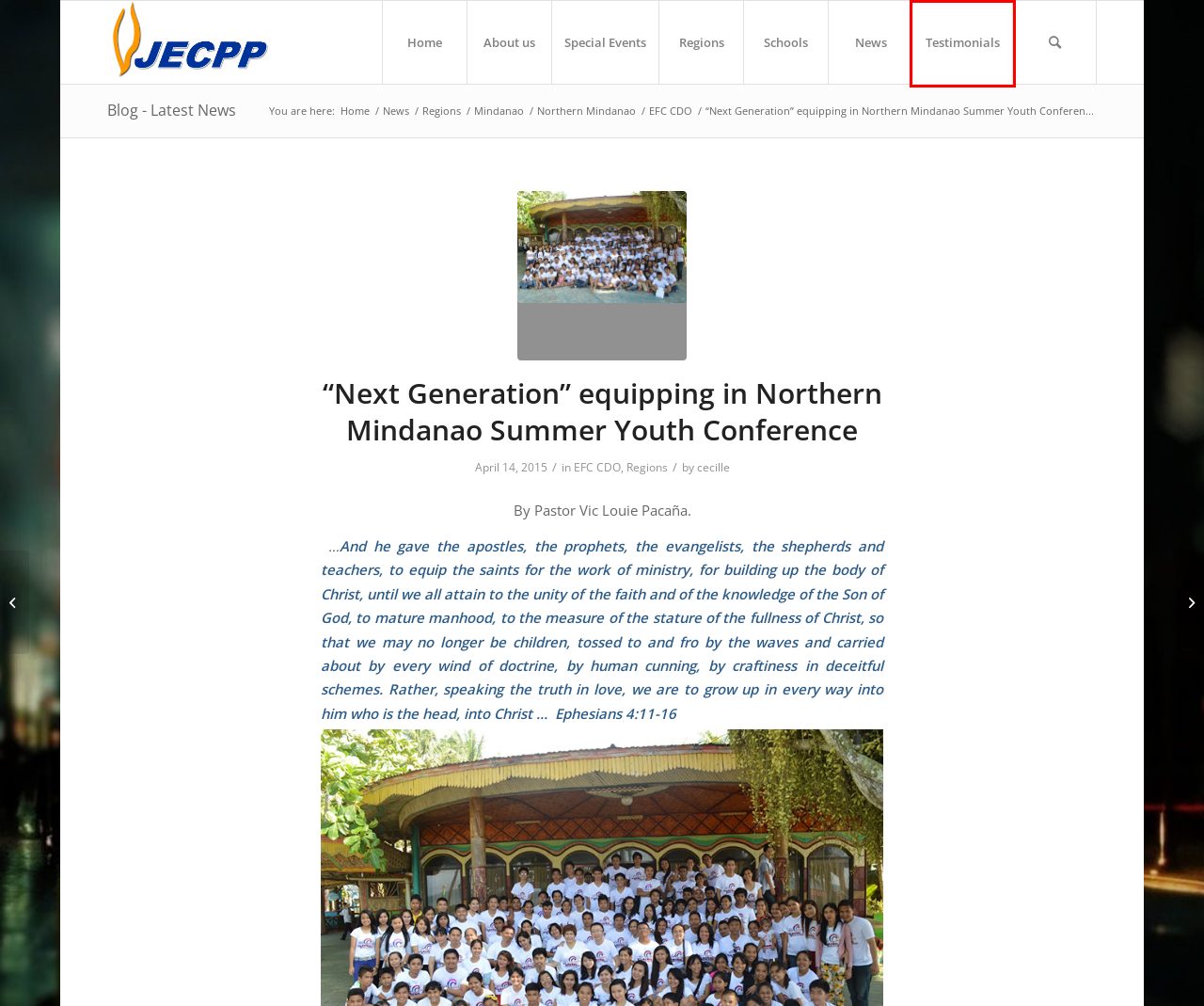You are presented with a screenshot of a webpage with a red bounding box. Select the webpage description that most closely matches the new webpage after clicking the element inside the red bounding box. The options are:
A. JECPP – Jireh-Evangel Church Planting (PHILS.) Inc
B. Northern Mindanao – JECPP
C. Mindanao – JECPP
D. Equipping and releasing the NexGen in Luzon – JECPP
E. TESTIMONIALS – JECPP
F. Regions – JECPP
G. Event – JECPP
H. About us – JECPP

E